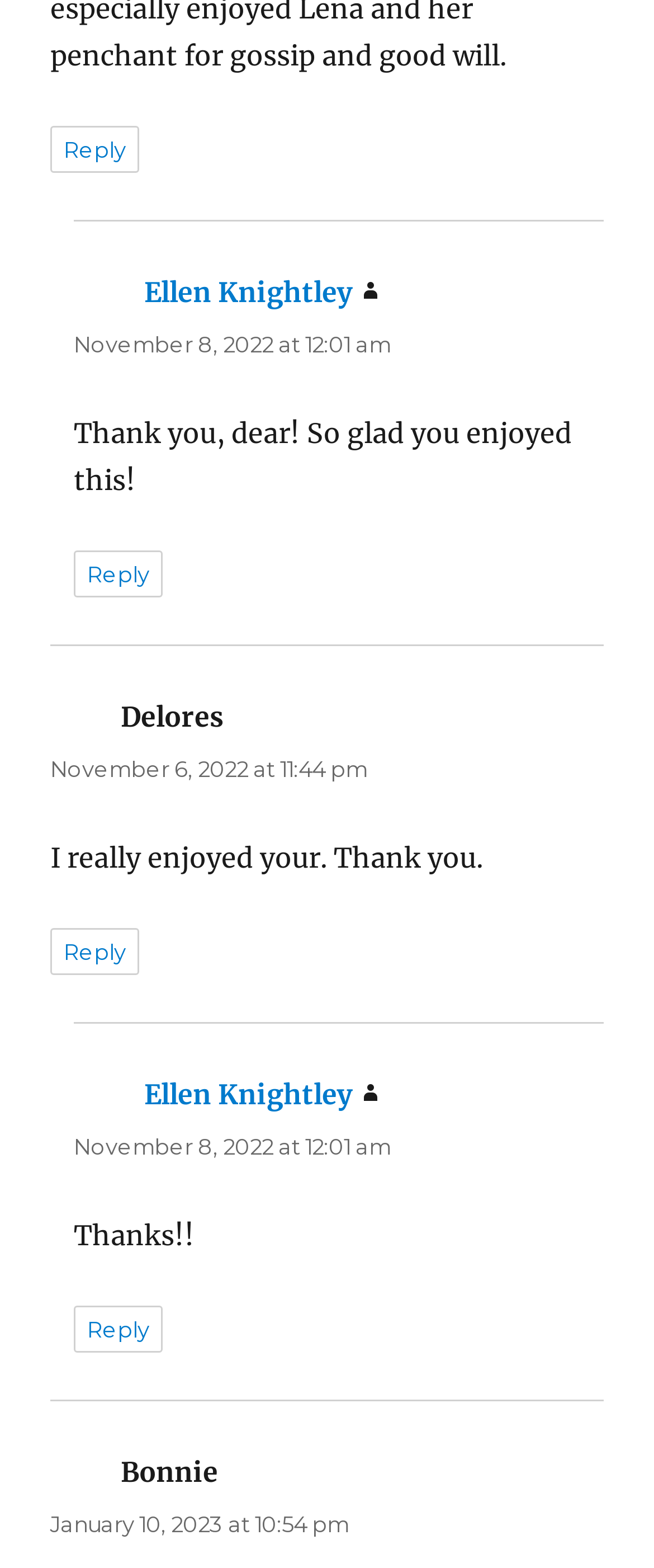Please locate the bounding box coordinates of the element that should be clicked to complete the given instruction: "Reply to Ellen Knightley".

[0.113, 0.833, 0.249, 0.863]